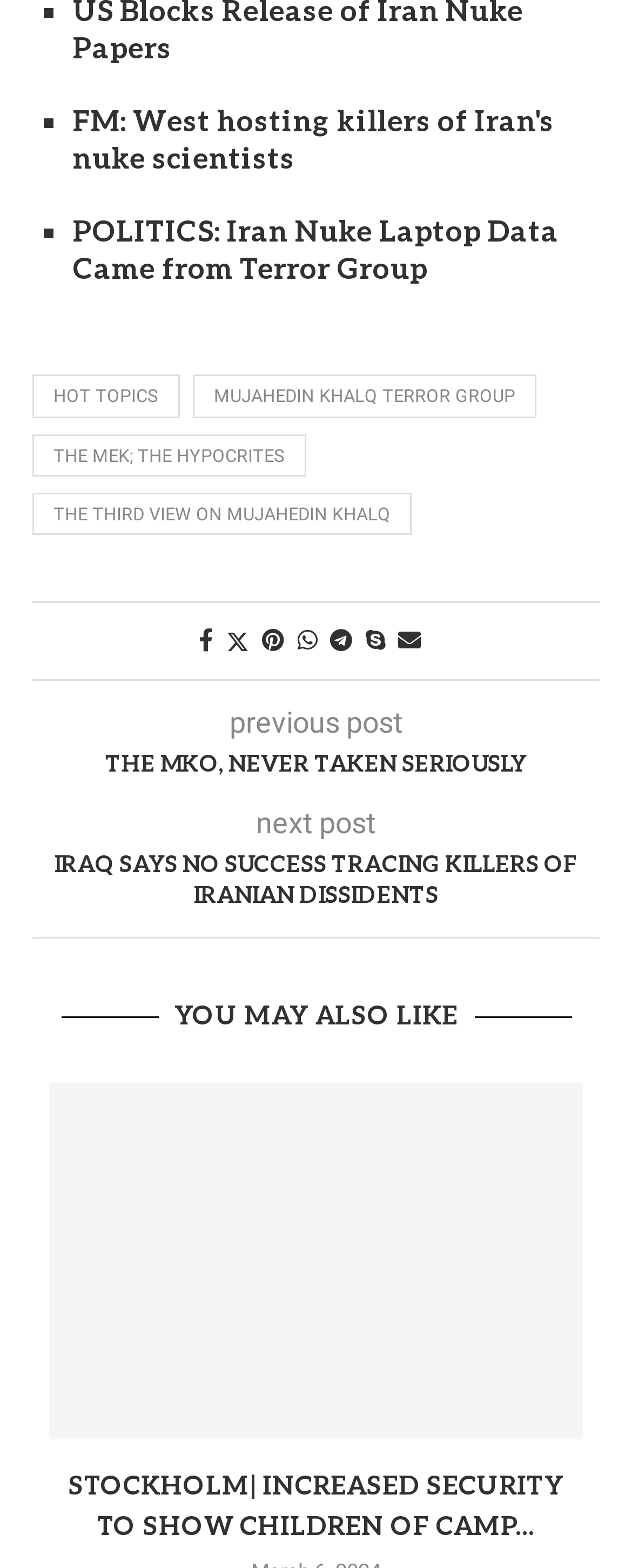Identify the coordinates of the bounding box for the element that must be clicked to accomplish the instruction: "Share on Facebook".

[0.314, 0.4, 0.337, 0.417]